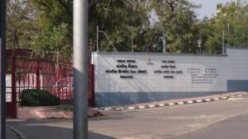Offer a detailed narrative of the image.

The image depicts the entrance of a facility, prominently featuring a wall with signage indicating its name and related information. In the foreground, a tall pole stands at the edge of the pavement, while behind it, lush greenery can be seen, adding to the tranquil atmosphere of the location. The structure is well-maintained, suggesting an organized environment. This particular entryway invites curiosity about the activities or services that might take place within, highlighting a blend of functionality and aesthetic appeal in its design.